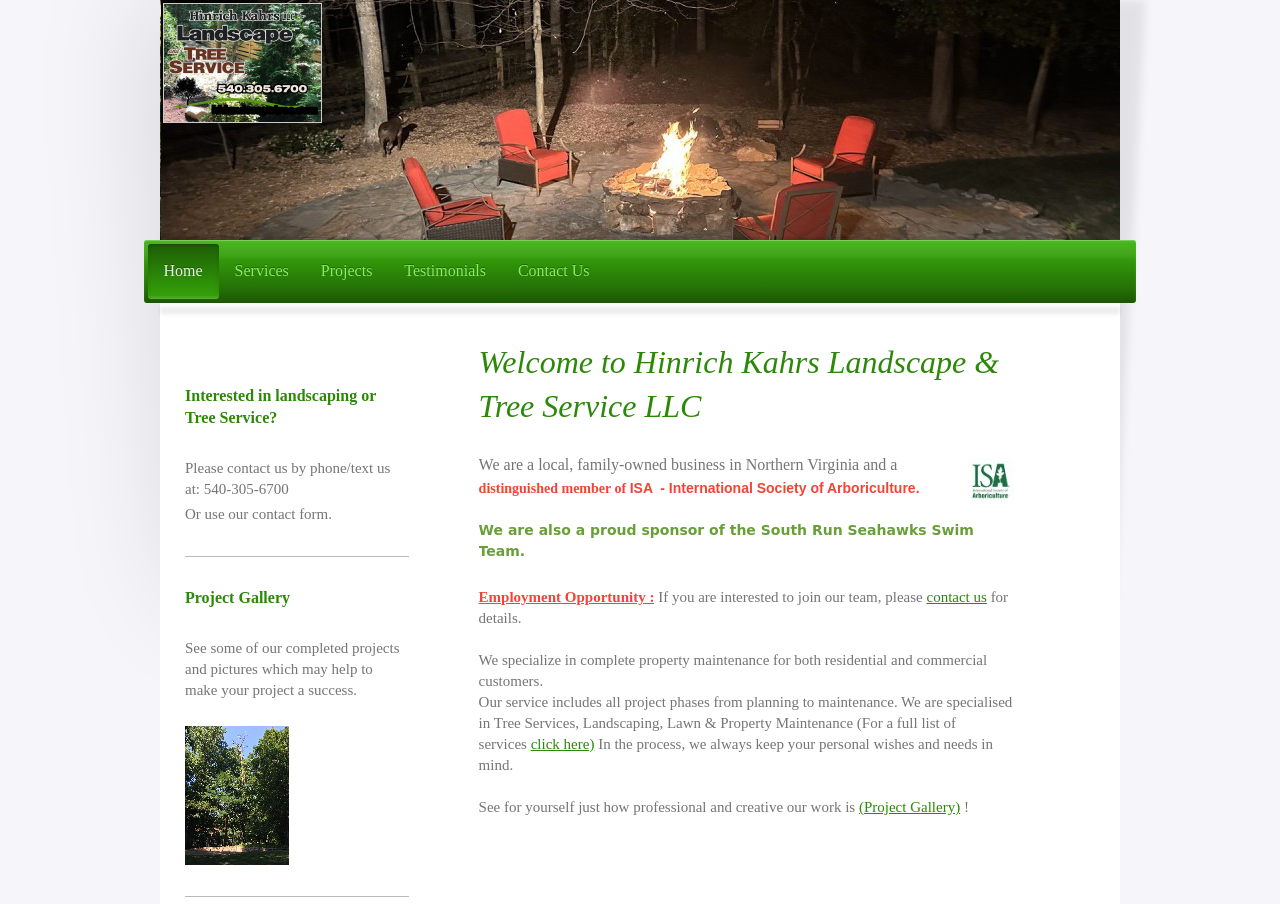Using the element description contact us, predict the bounding box coordinates for the UI element. Provide the coordinates in (top-left x, top-left y, bottom-right x, bottom-right y) format with values ranging from 0 to 1.

[0.724, 0.651, 0.771, 0.669]